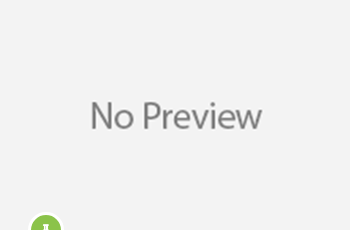Provide a comprehensive description of the image.

The image is a placeholder featuring the text "No Preview" prominently displayed in a grey color against a light background. At the bottom left, a circular icon in green is visible, potentially linked to an interface function. This image is associated with the article titled "Enhance Your Can-Am Defender Experience: Make It Street Legal with Garrity Traina," which suggests a focus on tips and insights related to modifying a Can-Am Defender for street legality. The article likely addresses both legal and practical considerations for enthusiasts looking to enhance their vehicles.